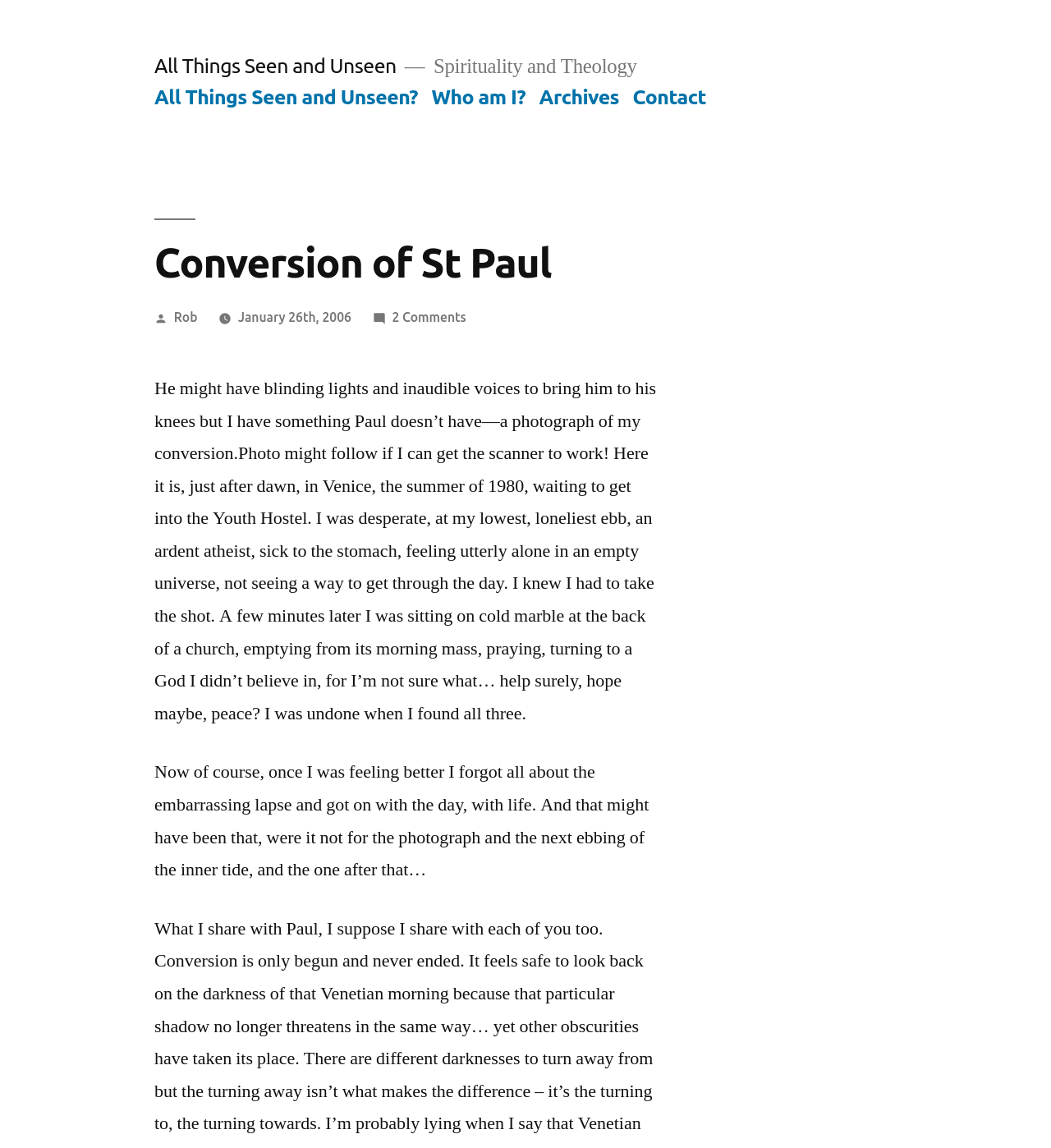Please identify the bounding box coordinates of the element I need to click to follow this instruction: "Read the post by 'Rob'".

[0.165, 0.27, 0.188, 0.282]